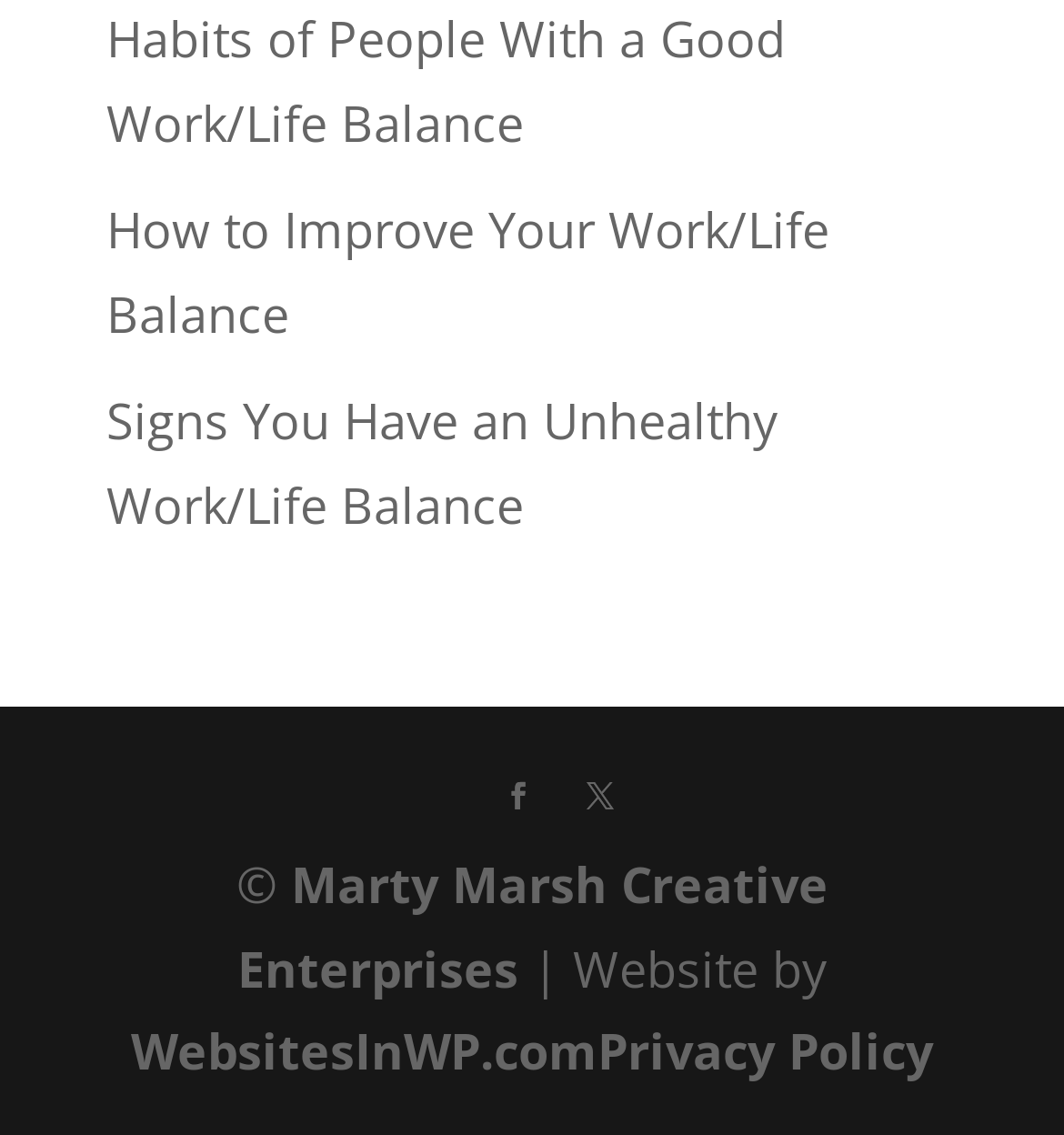Provide a one-word or short-phrase response to the question:
How many links are in the footer area?

4